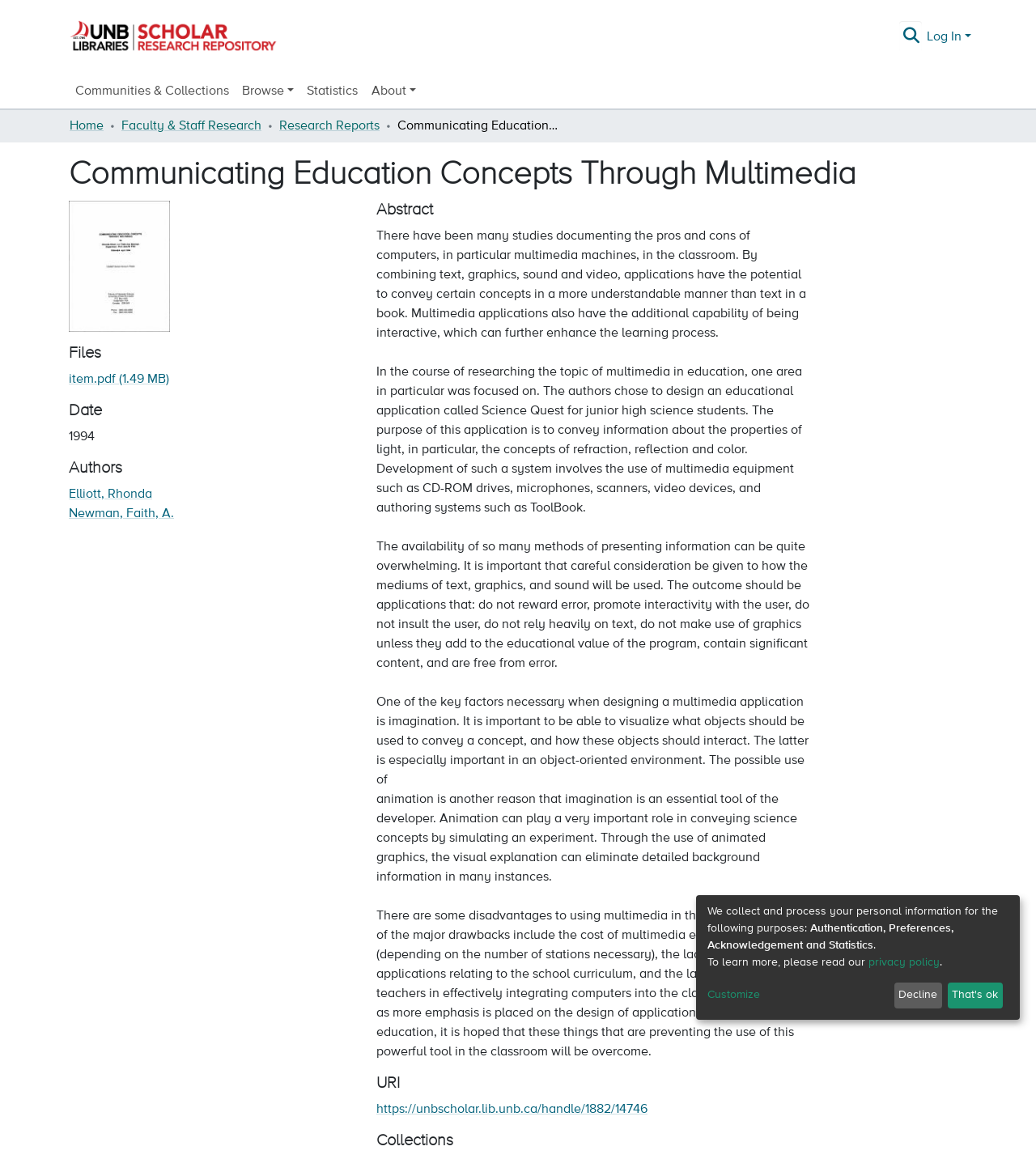Determine the bounding box coordinates of the region I should click to achieve the following instruction: "Visit the UNB Libraries: Scholar Research Repository". Ensure the bounding box coordinates are four float numbers between 0 and 1, i.e., [left, top, right, bottom].

[0.061, 0.011, 0.273, 0.053]